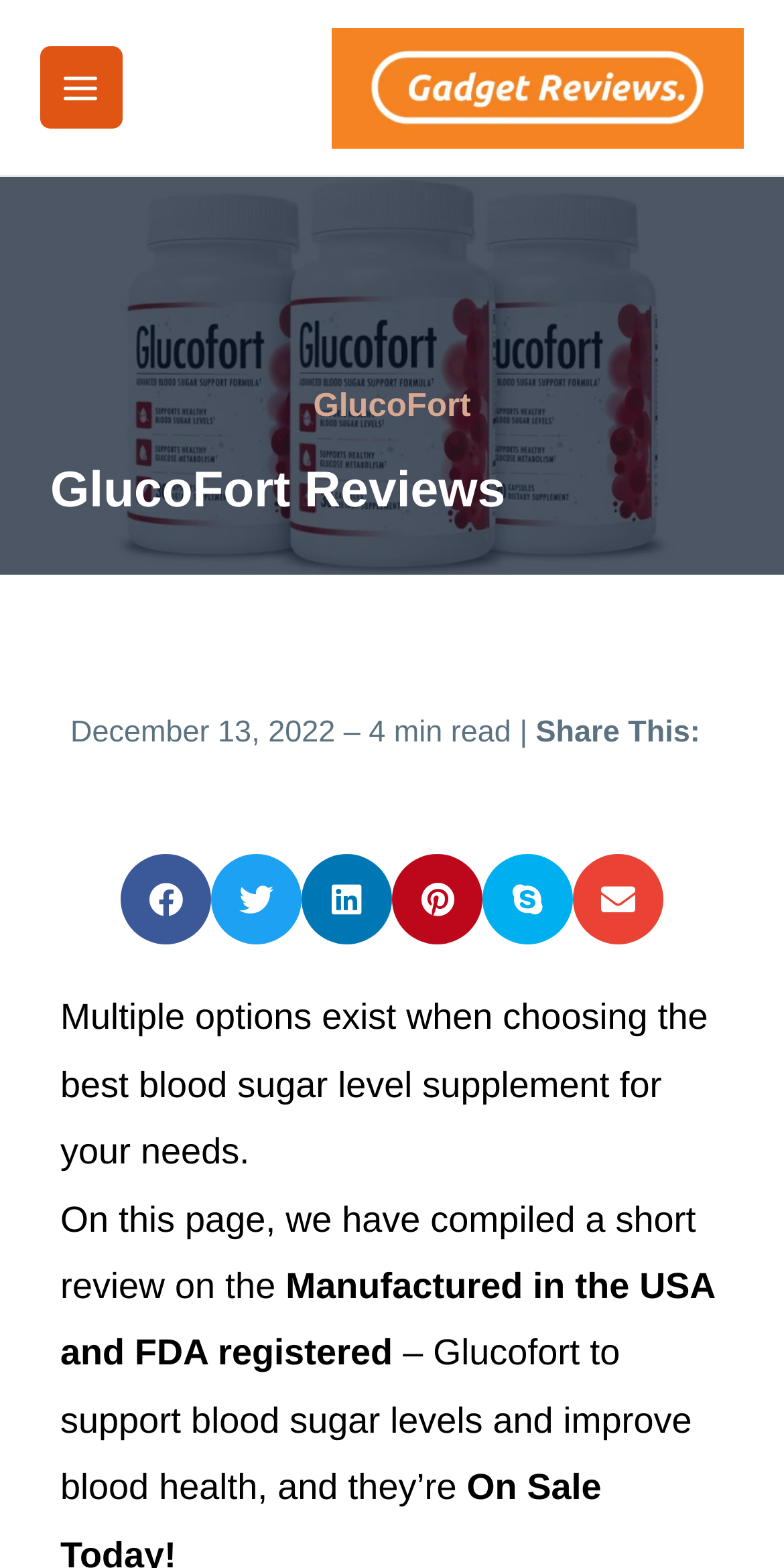Pinpoint the bounding box coordinates of the element you need to click to execute the following instruction: "Click the GlucoFort link". The bounding box should be represented by four float numbers between 0 and 1, in the format [left, top, right, bottom].

[0.423, 0.018, 0.949, 0.095]